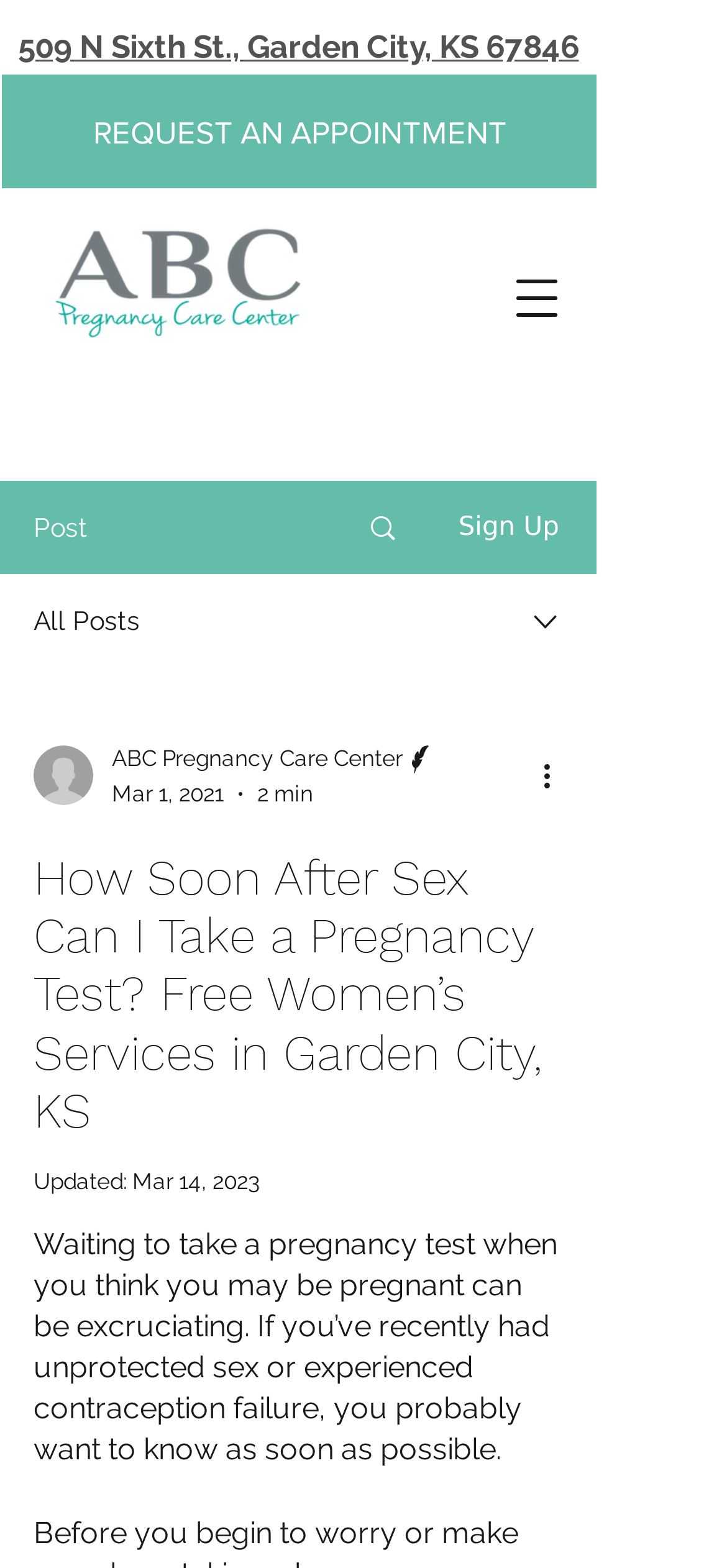Could you please study the image and provide a detailed answer to the question:
What is the topic of the article on the webpage?

I determined the topic of the article by reading the heading 'How Soon After Sex Can I Take a Pregnancy Test? Free Women’s Services in Garden City, KS' and the text that follows, which discusses taking a pregnancy test.